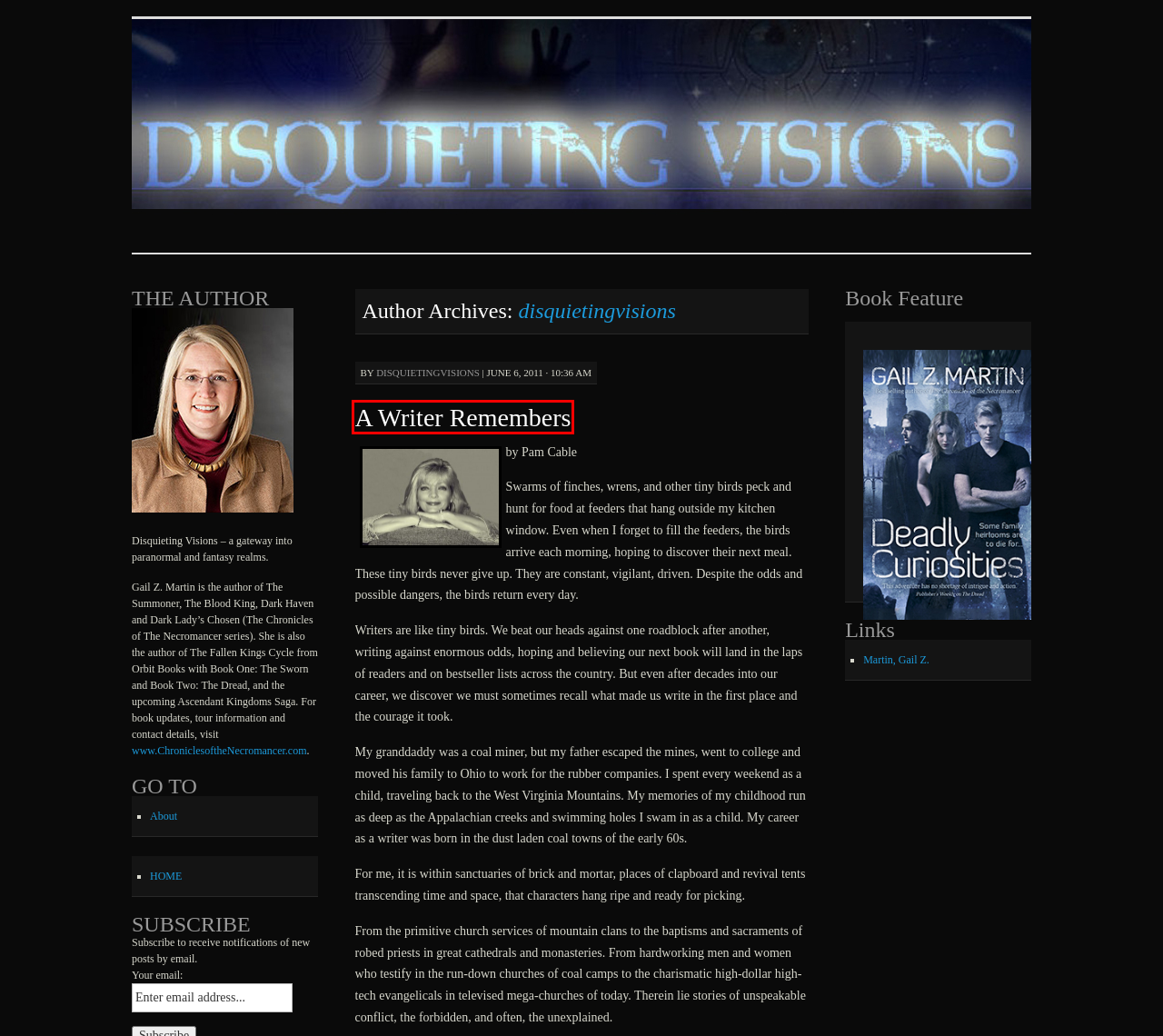Examine the webpage screenshot and identify the UI element enclosed in the red bounding box. Pick the webpage description that most accurately matches the new webpage after clicking the selected element. Here are the candidates:
A. A Writer Remembers | Disquieting Visions - paranormal and fantasy realms
B. Disquieting Visions - paranormal and fantasy realms
C. About | Disquieting Visions - paranormal and fantasy realms
D. Epic Fantasy | Disquieting Visions - paranormal and fantasy realms
E. Archives for September 2012 | Disquieting Visions - paranormal and fantasy realms
F. Archives for November 2014 | Disquieting Visions - paranormal and fantasy realms
G. Archives for March 2012 | Disquieting Visions - paranormal and fantasy realms
H. Archives for June 2020 | Disquieting Visions - paranormal and fantasy realms

A